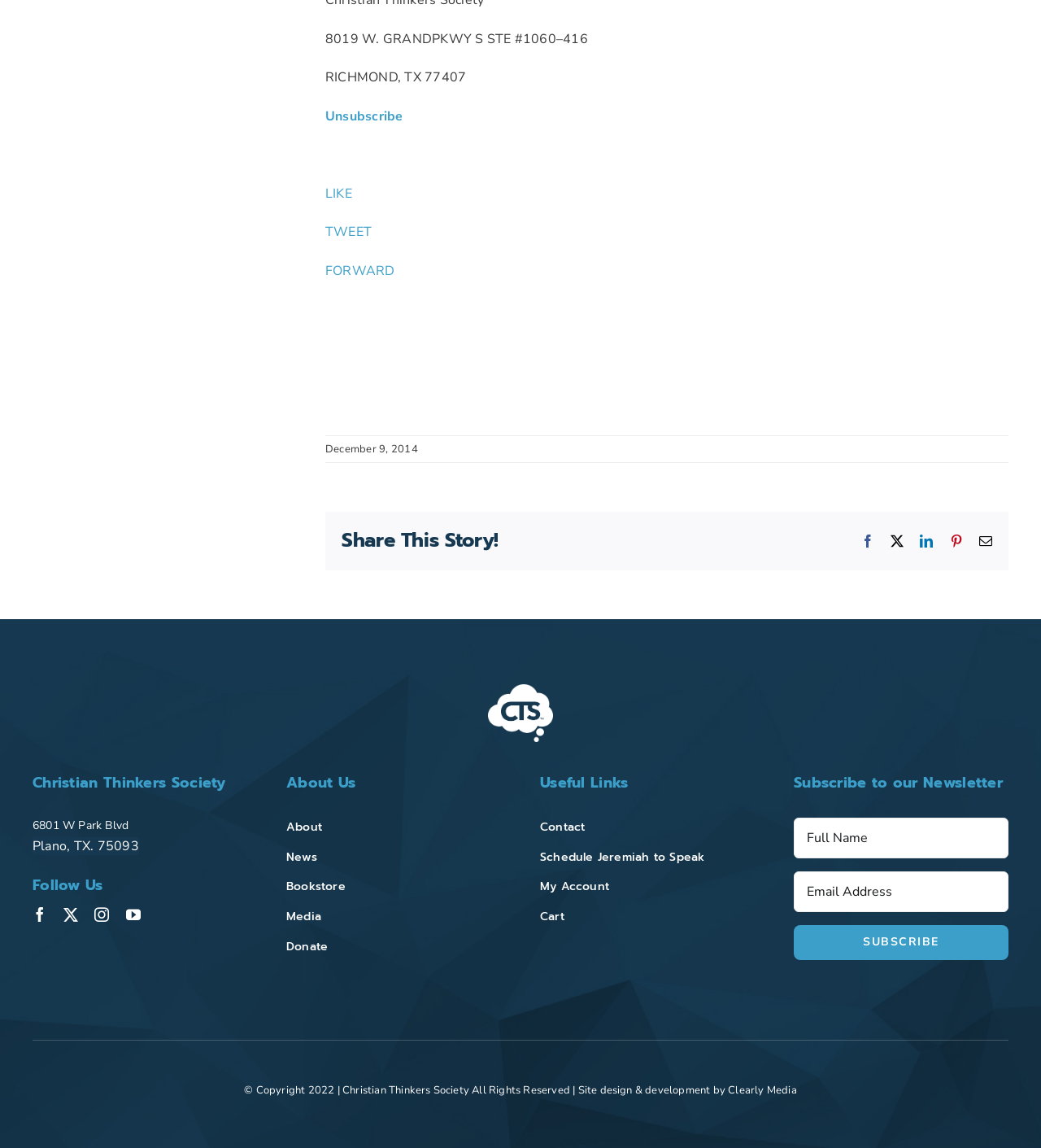Identify the bounding box coordinates of the part that should be clicked to carry out this instruction: "subscribe to the newsletter".

[0.762, 0.806, 0.969, 0.836]